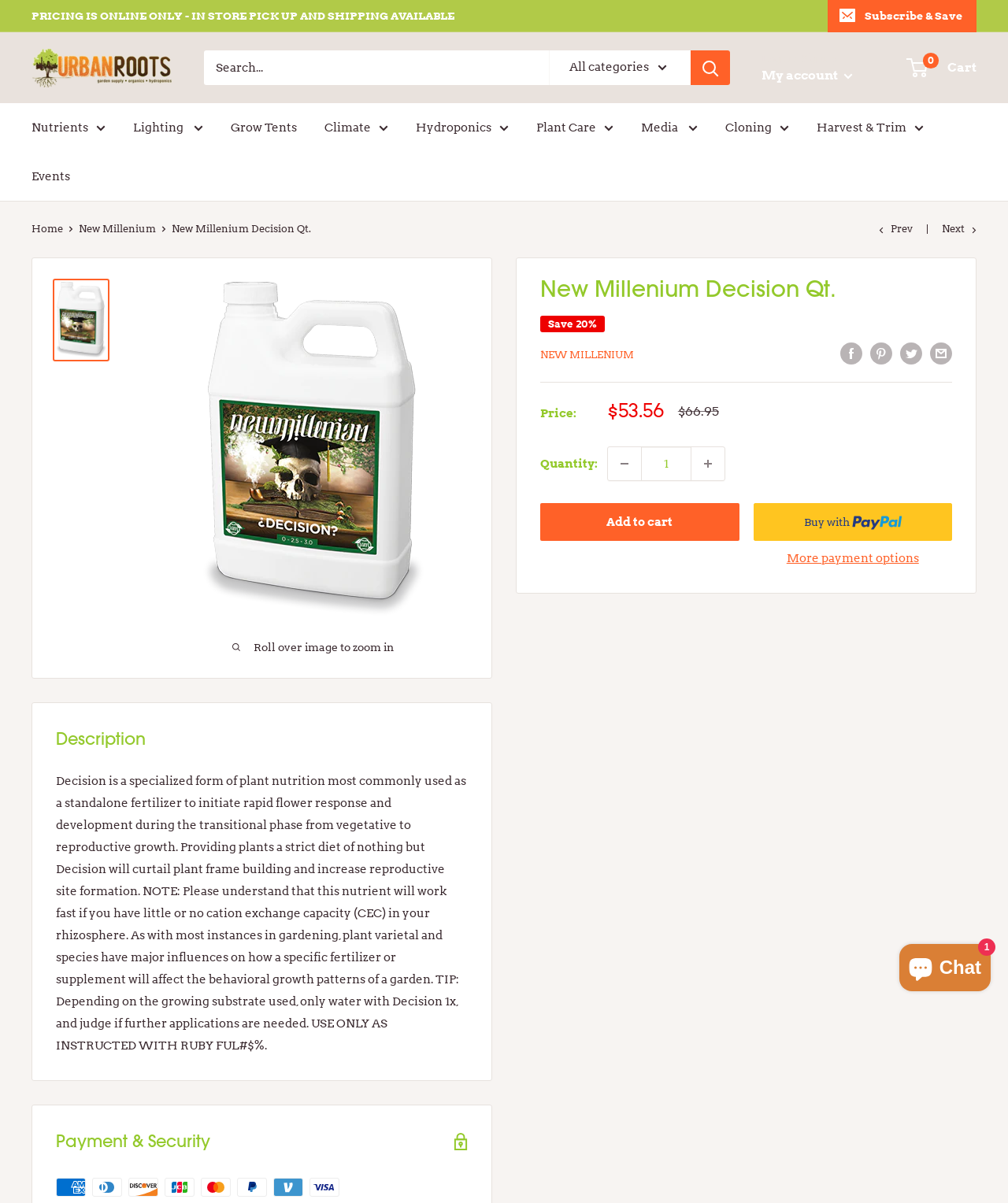Provide an in-depth caption for the webpage.

This webpage is an e-commerce product page for a plant nutrition product called "Decision Qt." by New Millenium. At the top of the page, there is a navigation menu with links to "Pricing", "Nutrients", "Lighting", "Grow Tents", "Climate", "Hydroponics", "Plant Care", "Media", "Cloning", "Harvest & Trim", and "Events". Below the navigation menu, there is a search bar with a dropdown menu for categories.

On the left side of the page, there is a breadcrumb navigation showing the current page's location in the website's hierarchy. Below the breadcrumb, there is a product image with a zoom-in feature. Next to the product image, there are social media sharing links and a "Save 20%" badge.

The product information section is divided into two columns. The left column contains the product name, price, and a "Add to cart" button. The right column has a table with product details, including price, sale price, and quantity. Below the product information section, there is a "Description" heading followed by a lengthy text describing the product's features and usage.

Further down the page, there is a "Payment & Security" section with a heading and a row of payment method logos, including American Express, Diners Club, Discover, JCB, Mastercard, PayPal, Venmo, and Visa.

At the bottom right corner of the page, there is a chat window button with a Shopify online store chat logo.